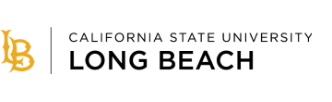What is the logo used for?
By examining the image, provide a one-word or phrase answer.

Online presence and branding